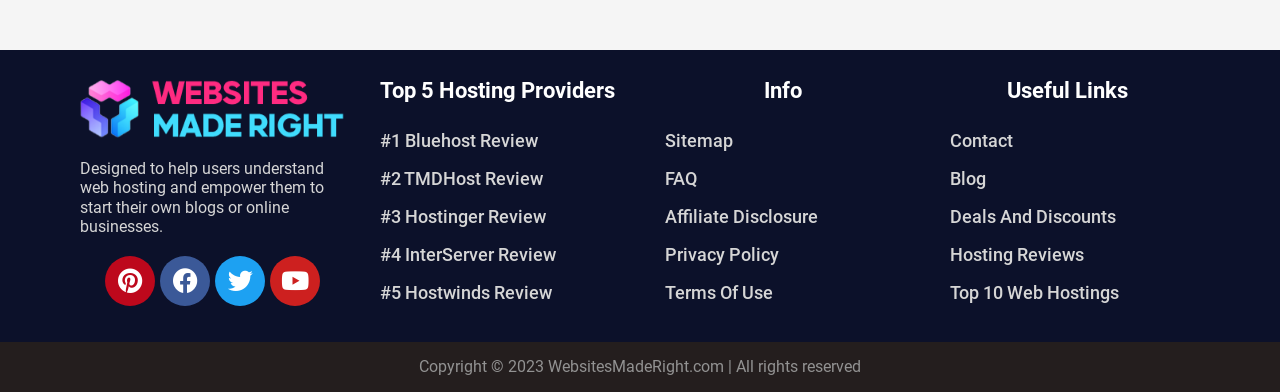Please locate the bounding box coordinates of the element that needs to be clicked to achieve the following instruction: "Check Top 10 Web Hostings". The coordinates should be four float numbers between 0 and 1, i.e., [left, top, right, bottom].

[0.73, 0.7, 0.938, 0.797]